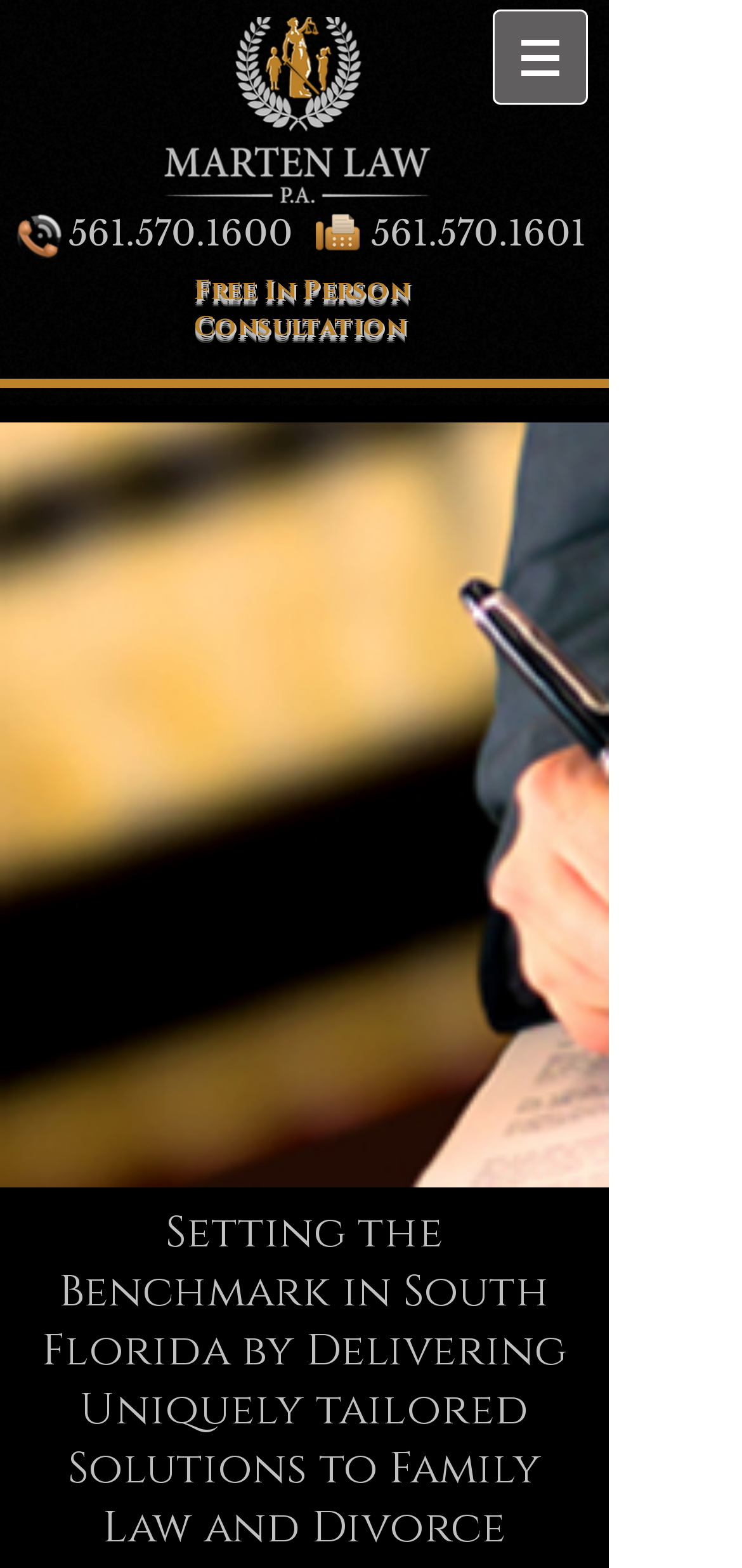Locate the bounding box coordinates for the element described below: "Free In Person Consultation". The coordinates must be four float values between 0 and 1, formatted as [left, top, right, bottom].

[0.262, 0.176, 0.551, 0.22]